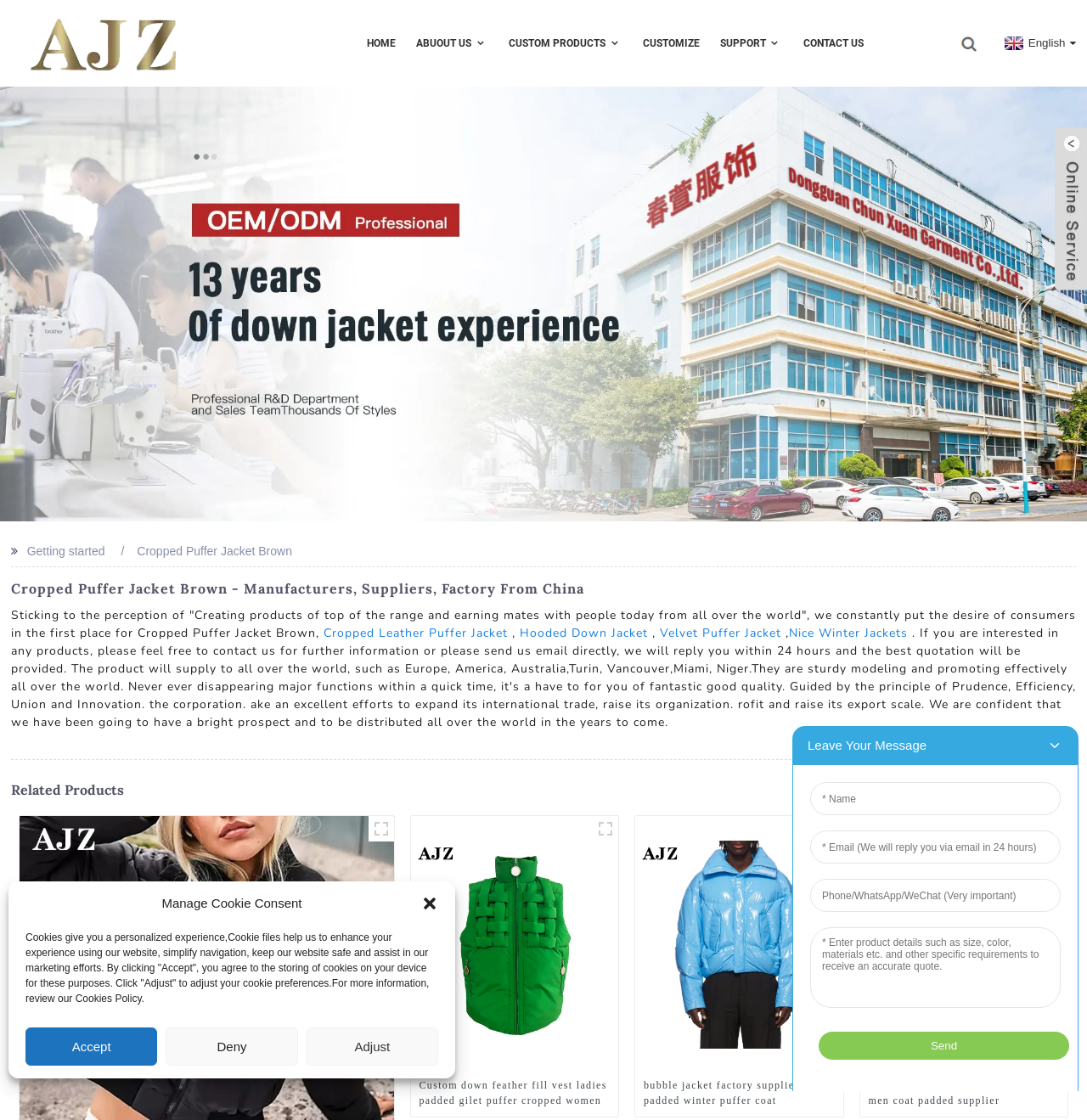Determine the bounding box coordinates of the clickable region to carry out the instruction: "Click the HOME link".

[0.338, 0.024, 0.364, 0.054]